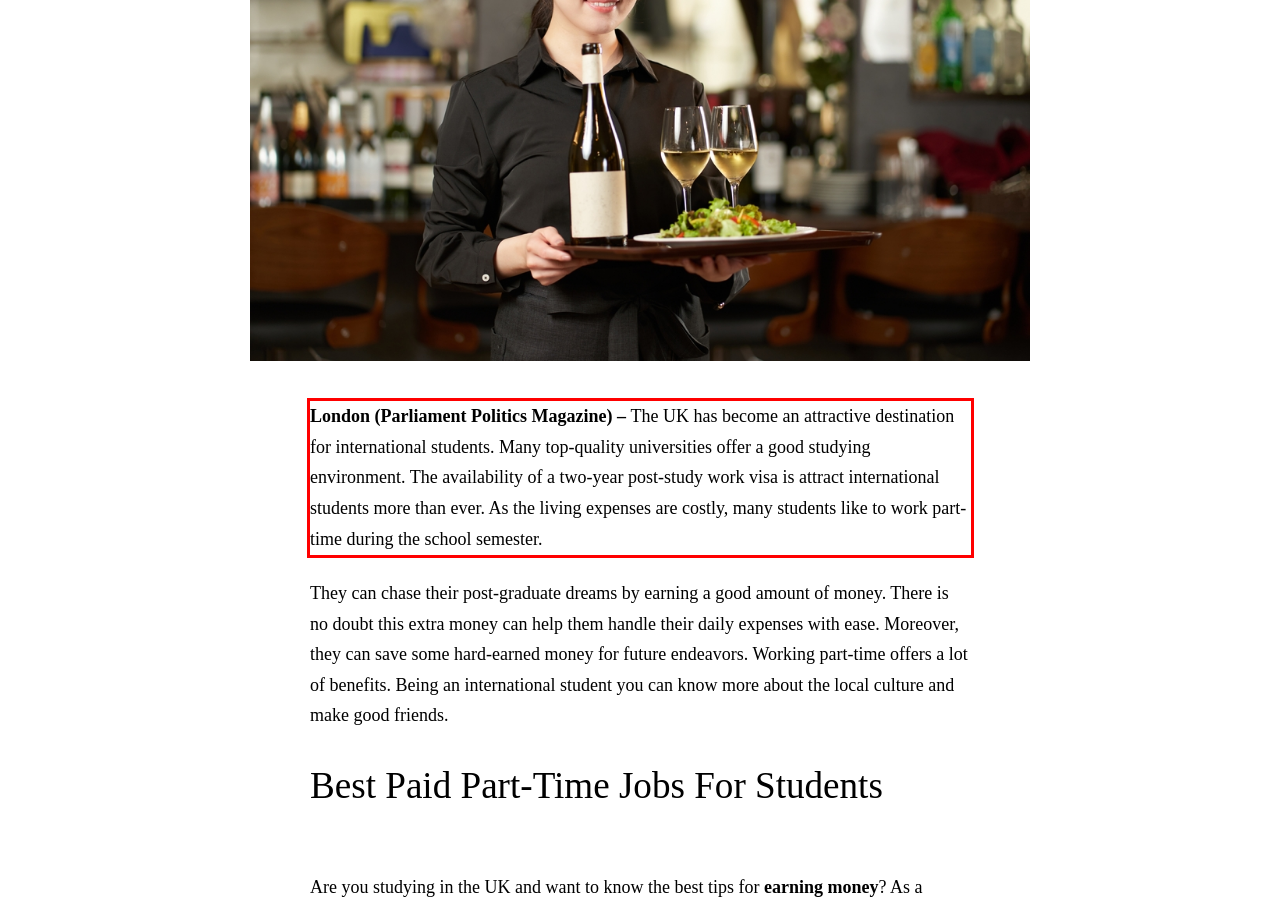Using the provided screenshot of a webpage, recognize and generate the text found within the red rectangle bounding box.

London (Parliament Politics Magazine) – The UK has become an attractive destination for international students. Many top-quality universities offer a good studying environment. The availability of a two-year post-study work visa is attract international students more than ever. As the living expenses are costly, many students like to work part-time during the school semester.